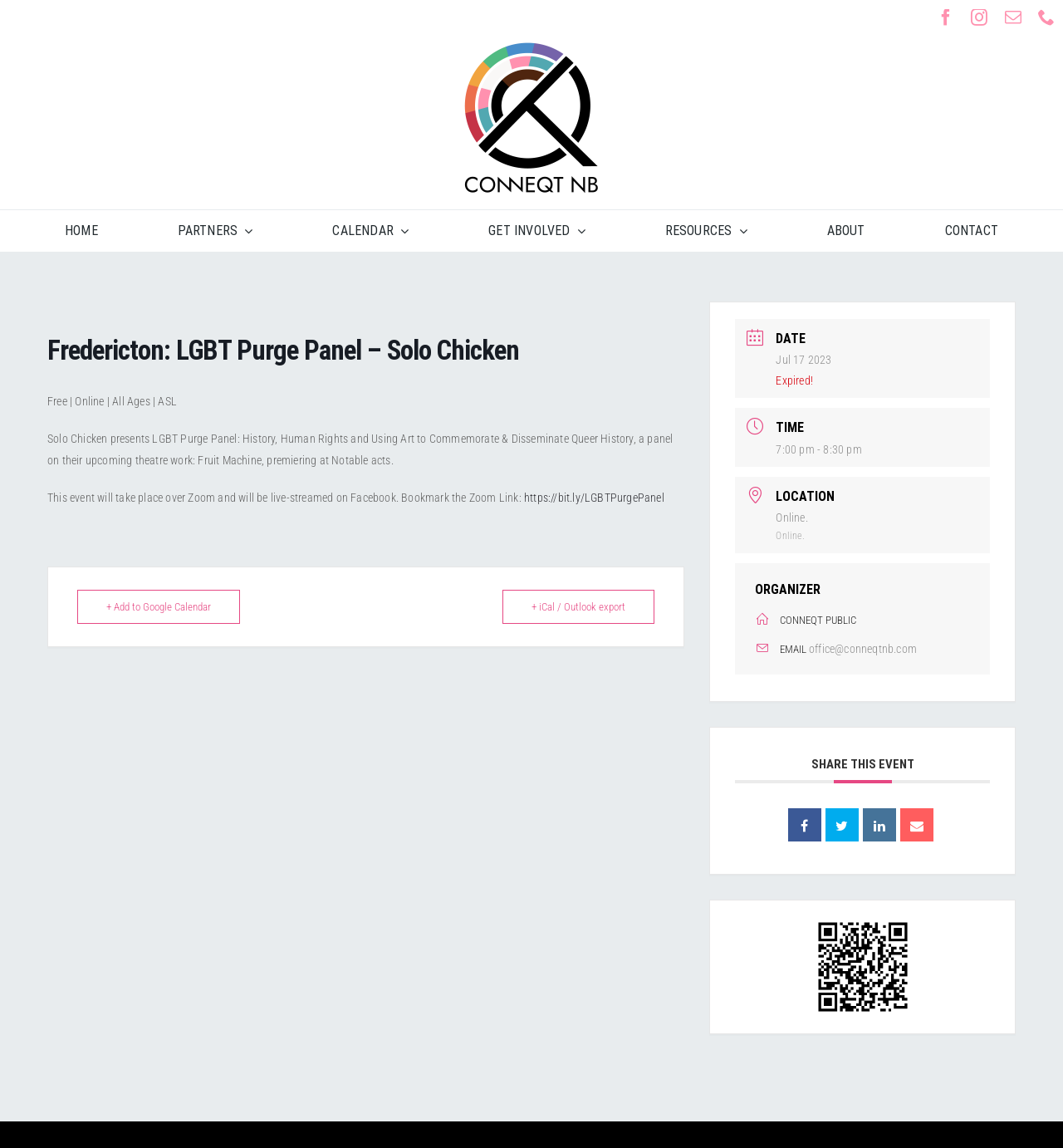What is the date of the event?
Please use the image to provide a one-word or short phrase answer.

Jul 17 2023